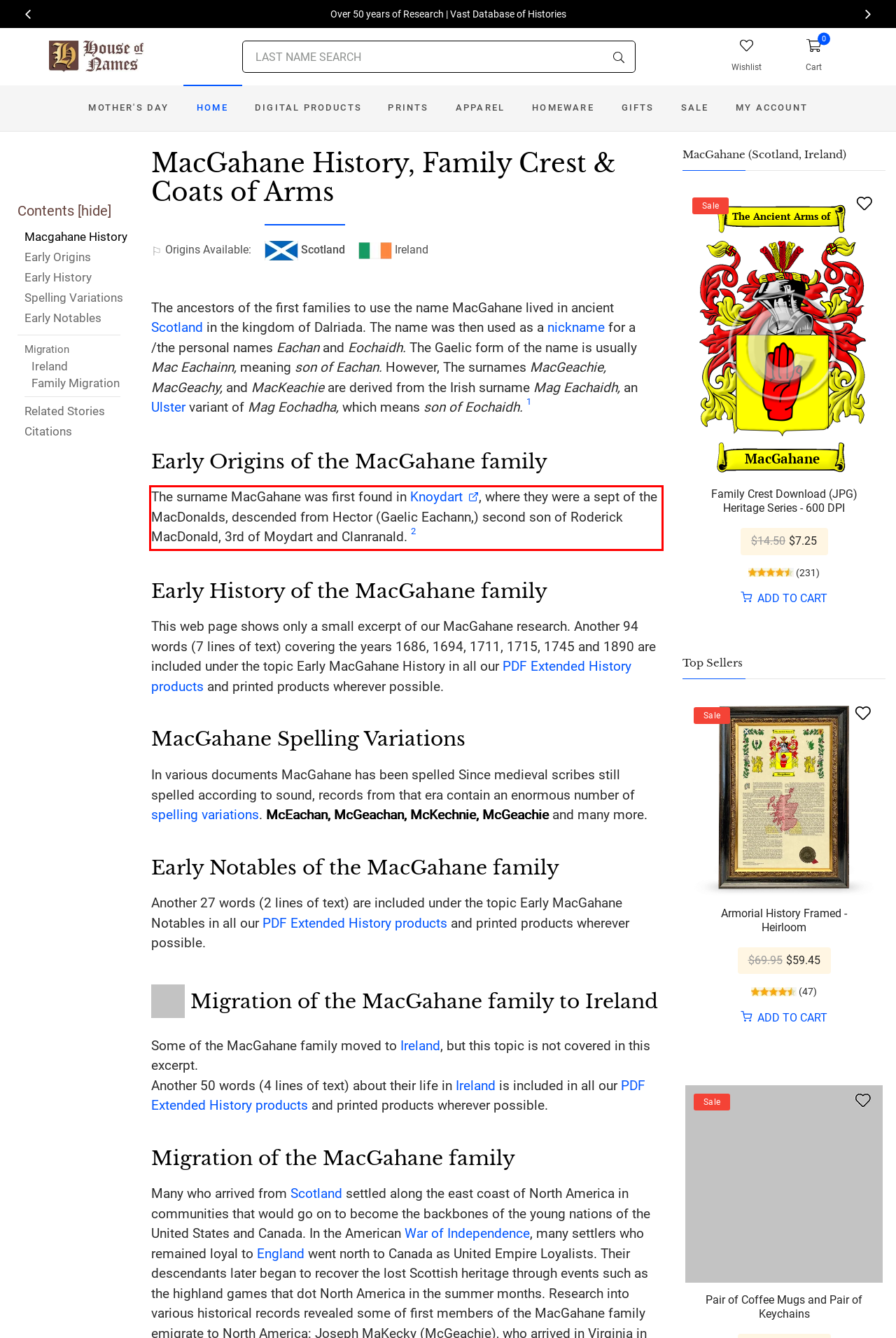Analyze the screenshot of the webpage that features a red bounding box and recognize the text content enclosed within this red bounding box.

The surname MacGahane was first found in Knoydart, where they were a sept of the MacDonalds, descended from Hector (Gaelic Eachann,) second son of Roderick MacDonald, 3rd of Moydart and Clanranald. 2